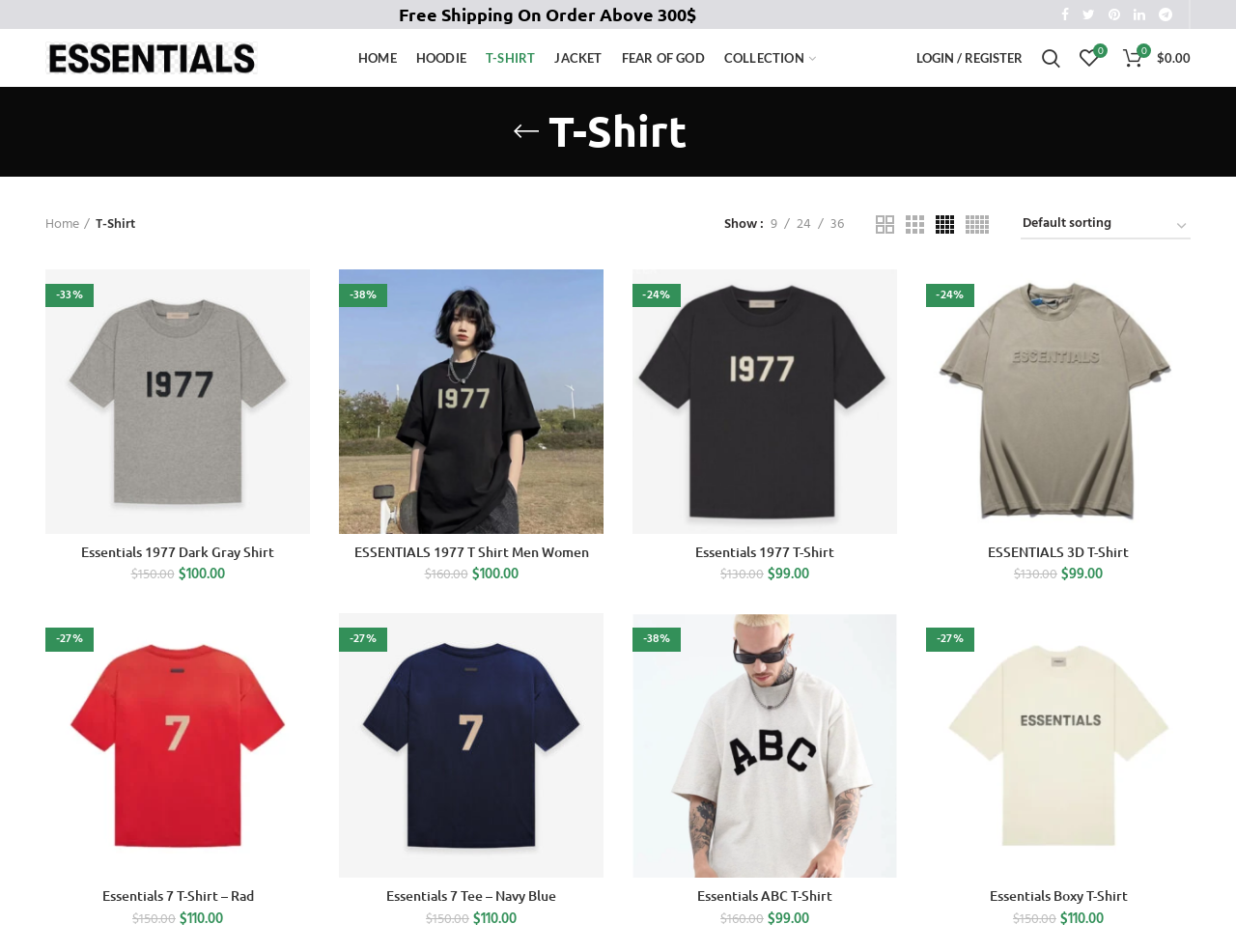Explain in detail what you observe on this webpage.

This webpage is an online store selling Essentials T-Shirts, specifically Fear of GOD Essentials Shirts. At the top, there is a heading that reads "Free Shipping On Order Above 300$" and a row of social media links, including Facebook, Twitter, Pinterest, LinkedIn, and Telegram. Below that, there is a link to the official Essentials website and a navigation menu with options like HOME, HOODIE, T-SHIRT, JACKET, FEAR OF GOD, and COLLECTION.

On the right side of the page, there are links to My account, Search, My Wishlist, and Shopping cart. Below the navigation menu, there is a large section dedicated to showcasing T-Shirts. The section is headed by a link that reads "T-Shirt" and has a dropdown menu with options like "Home/" and numbers from 9 to 36.

The main content of the page is divided into three columns, each featuring a different T-Shirt product. Each product has a heading with the product name, such as "Essentials 1977 Dark Gray Shirt" or "ESSENTIALS 1977 T Shirt Men Women". Below the heading, there are links to select options, compare, quick view, and add to wishlist. The product prices are displayed, with some having discounts like "-33%" or "-24%". There are also images of the products, but they are not explicitly described.

At the bottom of each product column, there is a link to select options, which opens a dropdown menu with a "SELECT OPTIONS" button and a "CLOSE" button. The product prices are also repeated at the bottom of each column. Overall, the webpage is designed to showcase and sell Essentials T-Shirts, with a focus on easy navigation and product comparison.